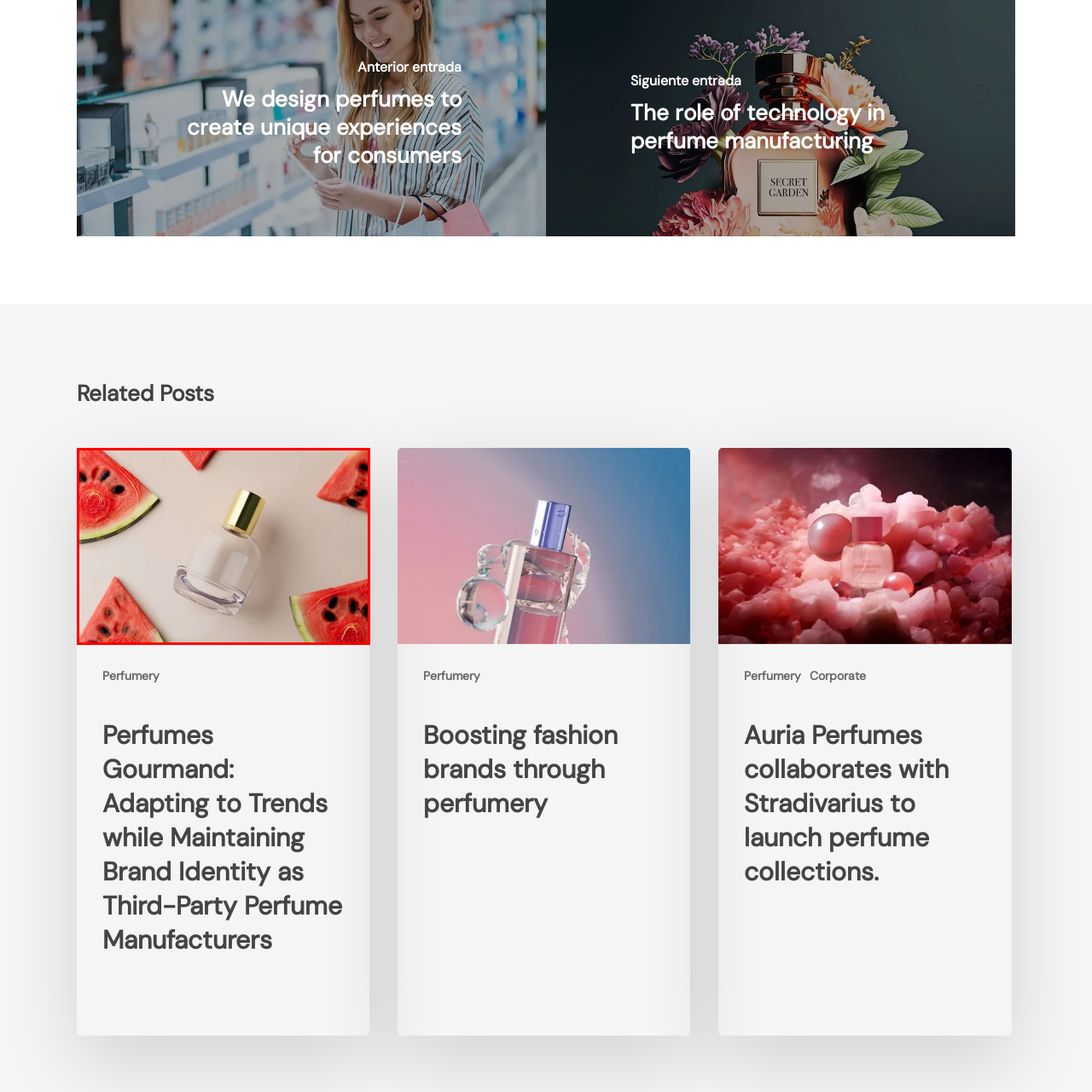Inspect the image outlined in red and answer succinctly: What is the material of the perfume bottle cap?

Gold